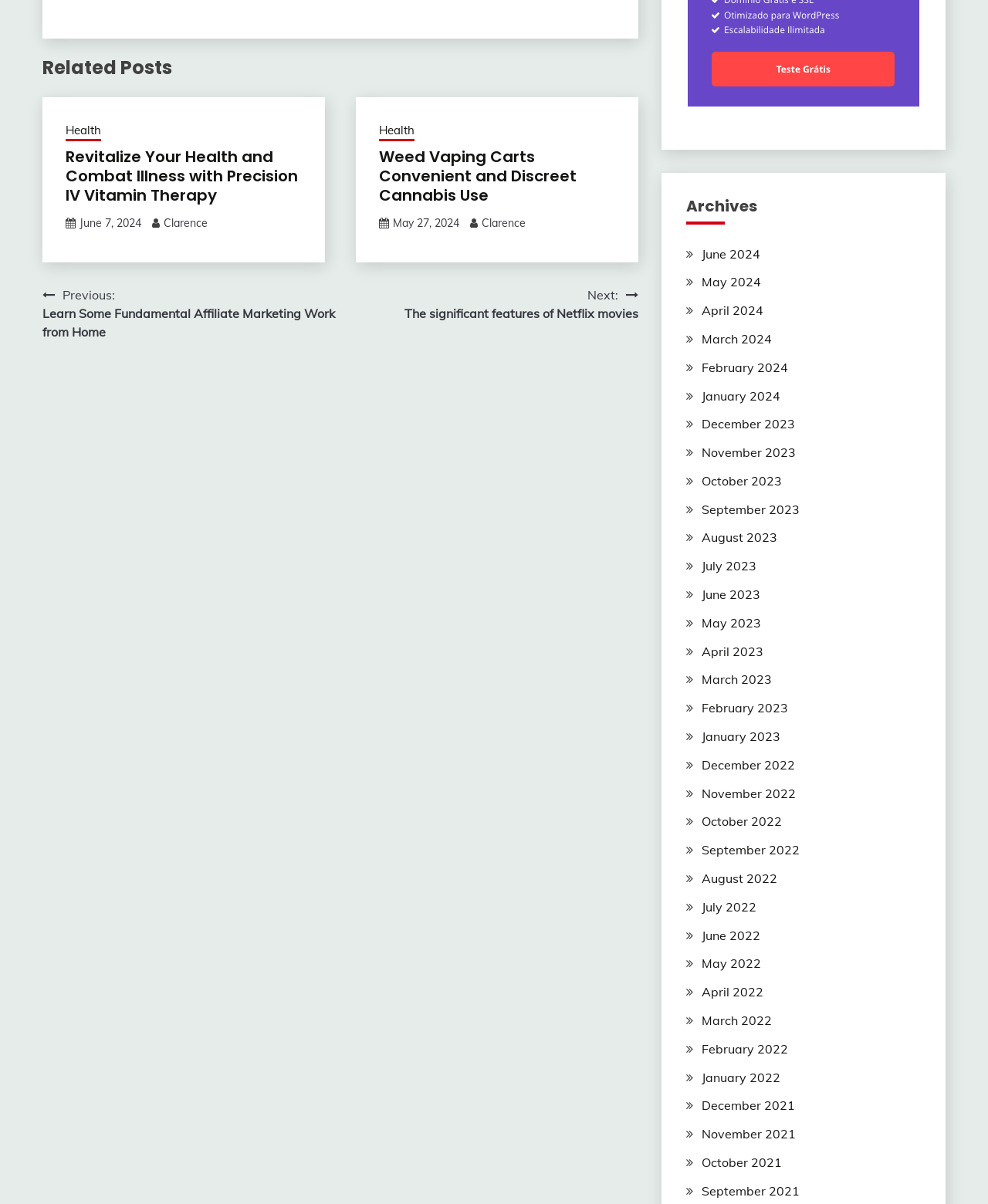Identify the coordinates of the bounding box for the element described below: "June 7, 2024June 11, 2024". Return the coordinates as four float numbers between 0 and 1: [left, top, right, bottom].

[0.08, 0.18, 0.143, 0.191]